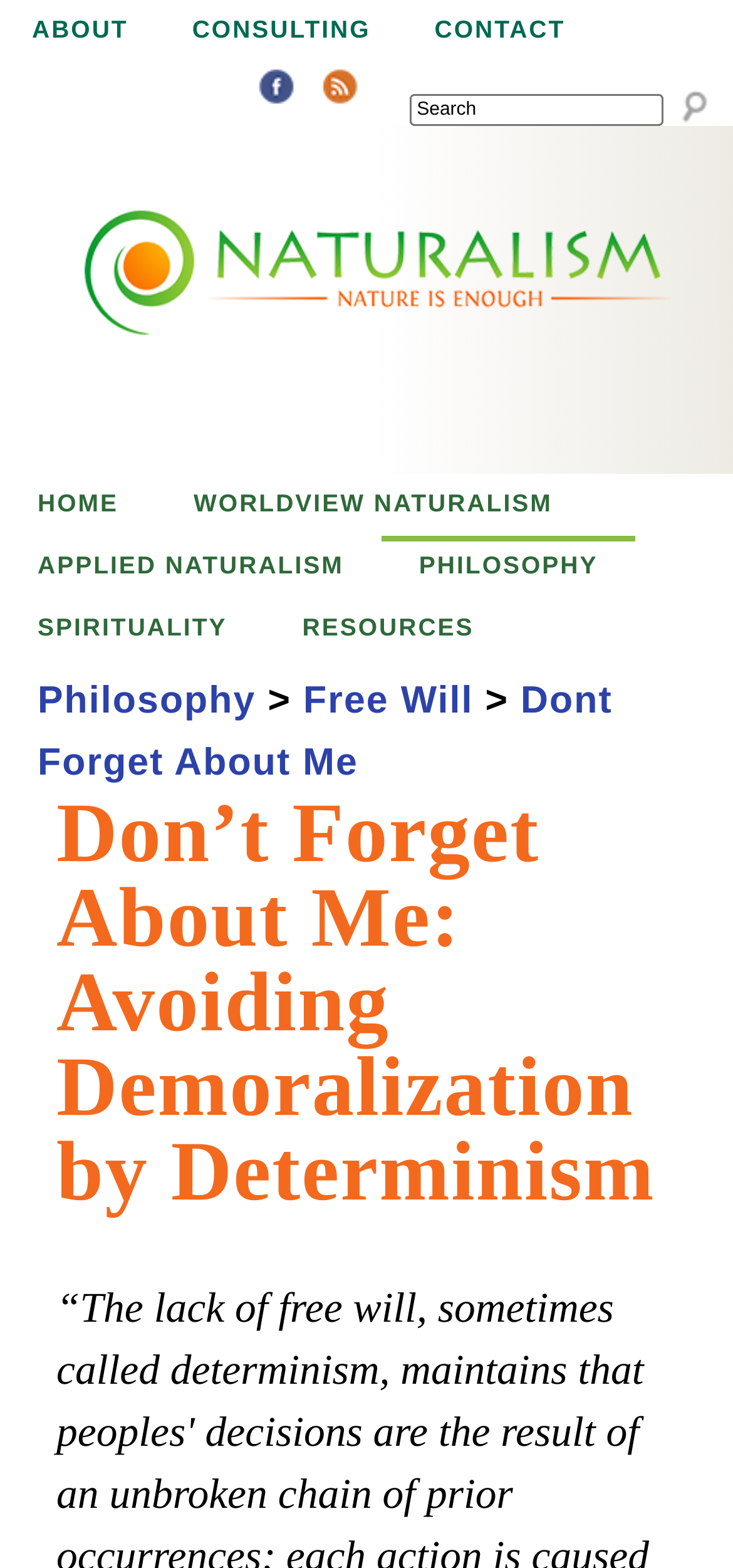Identify the bounding box coordinates of the clickable region to carry out the given instruction: "Go to ABOUT page".

[0.005, 0.004, 0.213, 0.036]